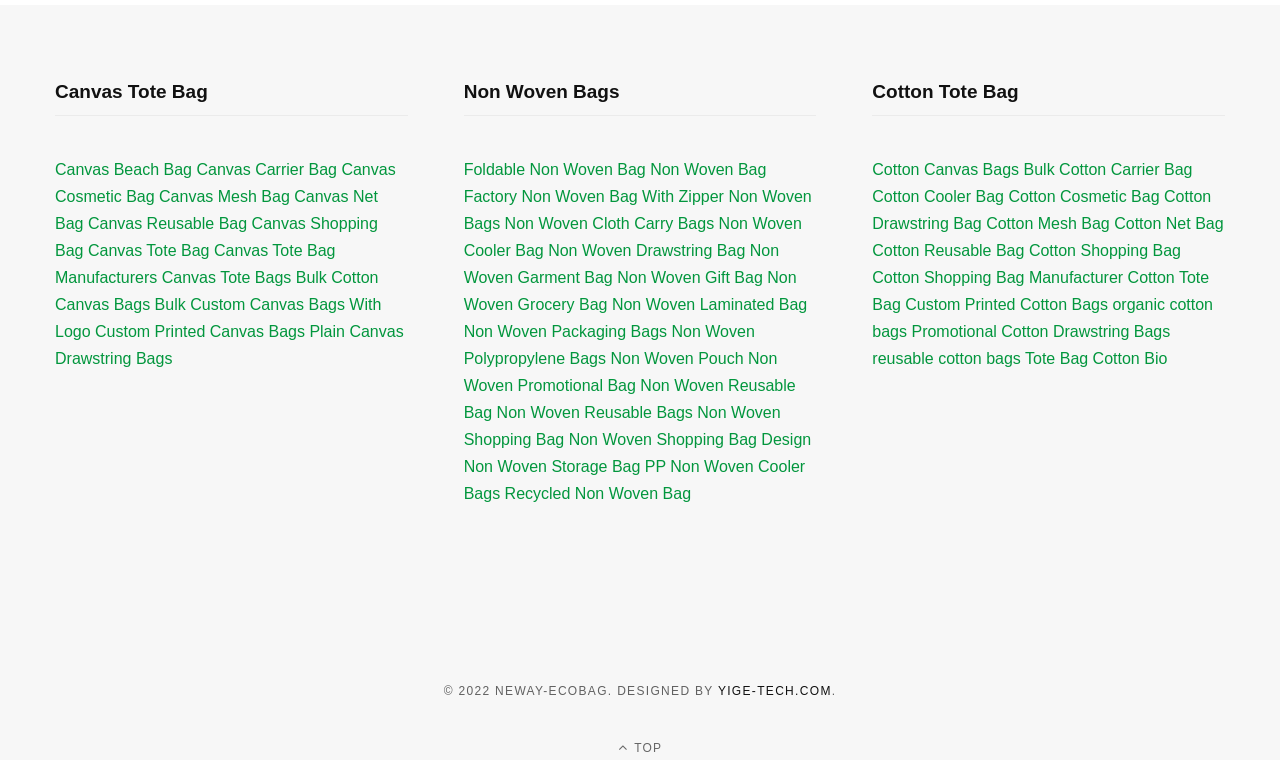Can you identify the bounding box coordinates of the clickable region needed to carry out this instruction: 'View Non Woven Bags'? The coordinates should be four float numbers within the range of 0 to 1, stated as [left, top, right, bottom].

[0.362, 0.105, 0.638, 0.153]